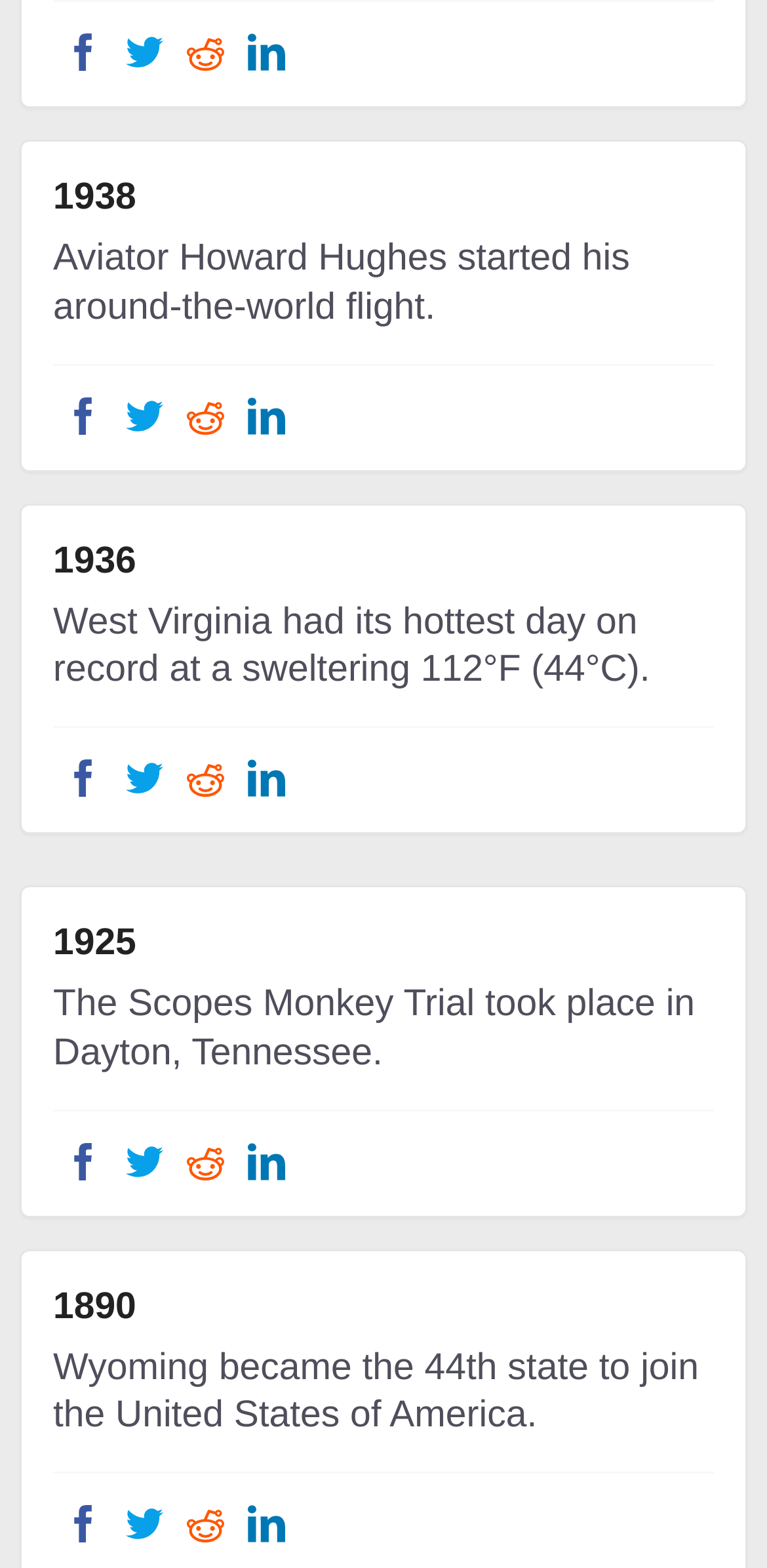How many share options are available for each event?
Please look at the screenshot and answer in one word or a short phrase.

4